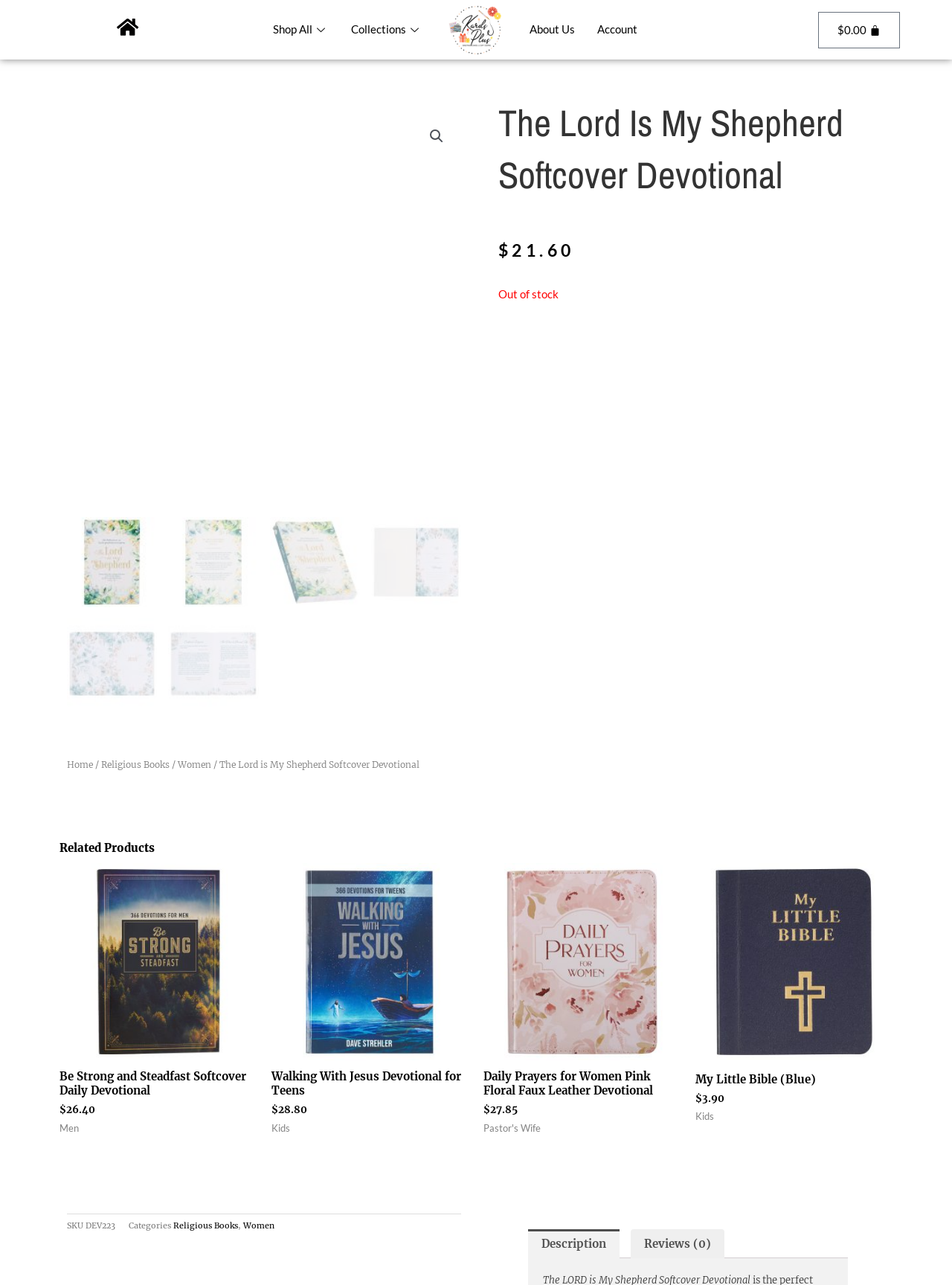Create a detailed summary of all the visual and textual information on the webpage.

This webpage is about a product, "The Lord is My Shepherd Softcover Devotional", sold by Kards Plus. At the top of the page, there are several links to navigate to different sections of the website, including "Shop All", "Collections", "About Us", and "Account". On the top right, there is a cart icon with a price of $0.00 and a search icon.

Below the navigation links, there are two large images, one on the left and one on the right, which seem to be related to the product. Underneath these images, there are five smaller images, arranged horizontally, showcasing different aspects of the product.

The main content of the page is divided into two sections. On the left, there is a section with the product title, "The Lord Is My Shepherd Softcover Devotional", and some details about the product, including its original price of $21.60 and a note that it is out of stock.

On the right, there is a section titled "Related Products", which lists four other products with their titles, original prices, and categories. Each product has a link to its own page.

At the bottom of the page, there is some additional information about the product, including its SKU number and categories. There is also a tab list with two tabs, "Description" and "Reviews (0)", which allow users to switch between viewing the product description and reviews.